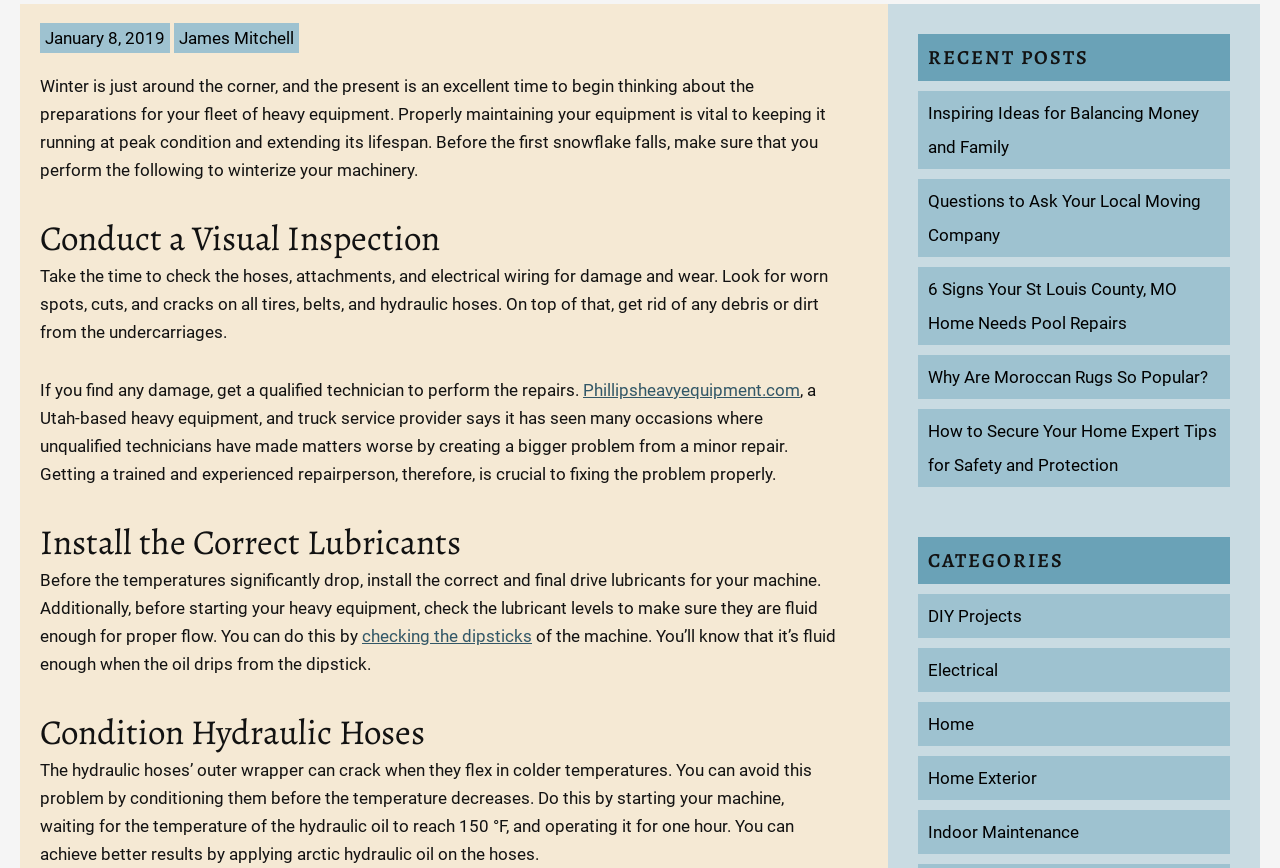Using the description: "checking the dipsticks", determine the UI element's bounding box coordinates. Ensure the coordinates are in the format of four float numbers between 0 and 1, i.e., [left, top, right, bottom].

[0.283, 0.721, 0.416, 0.744]